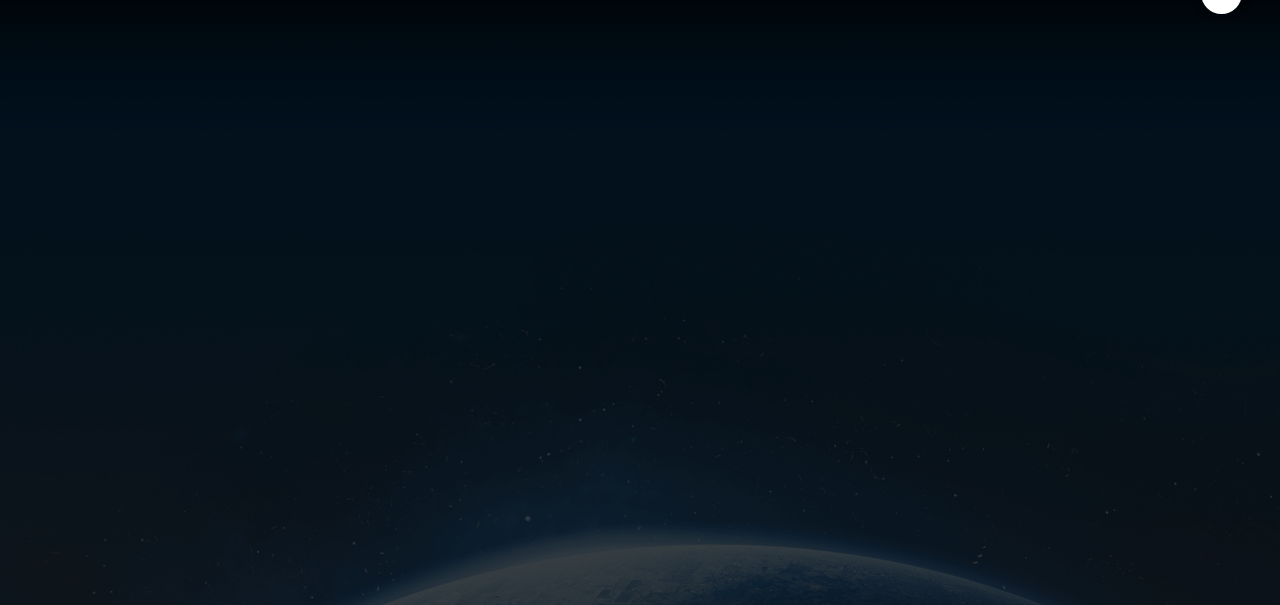Please find and report the bounding box coordinates of the element to click in order to perform the following action: "Call the company". The coordinates should be expressed as four float numbers between 0 and 1, in the format [left, top, right, bottom].

[0.021, 0.259, 0.121, 0.309]